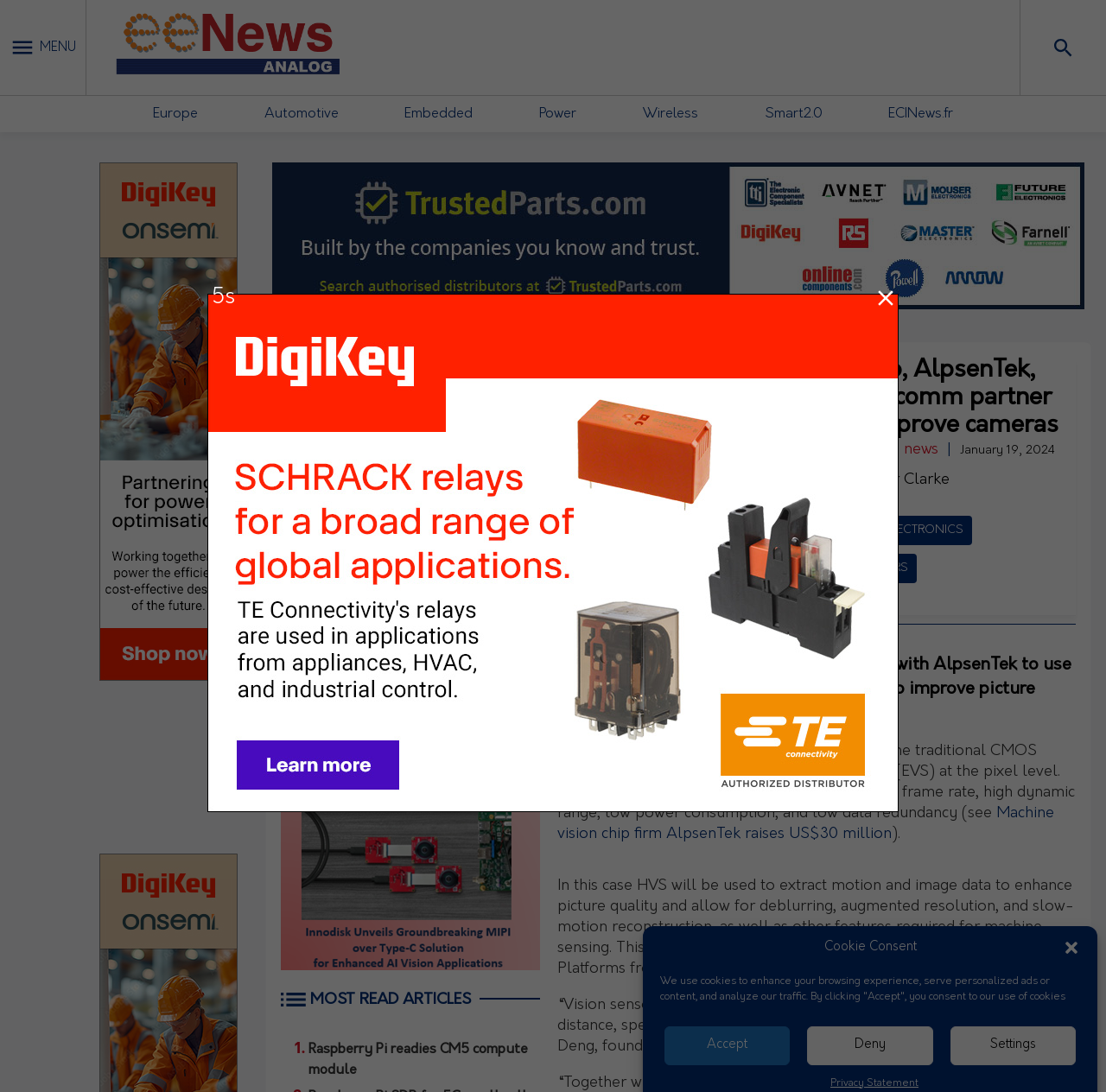What is the purpose of HVS technology?
Please respond to the question thoroughly and include all relevant details.

According to the webpage, HVS technology will be used to extract motion and image data to enhance picture quality and allow for deblurring, augmented resolution, and slow-motion reconstruction, as well as other features required for machine sensing.